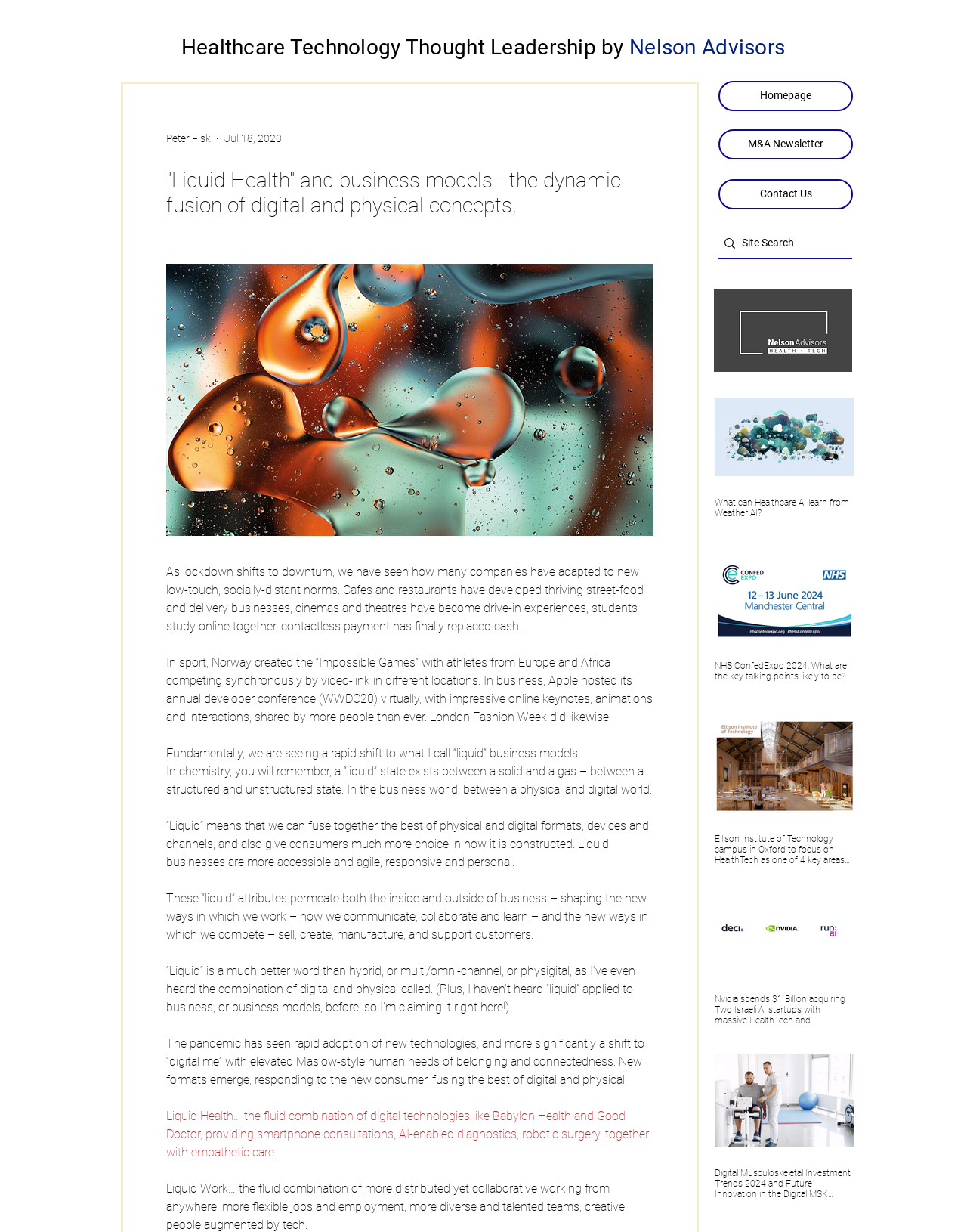Can you specify the bounding box coordinates for the region that should be clicked to fulfill this instruction: "Click on the 'Contact Us' link".

[0.743, 0.145, 0.882, 0.17]